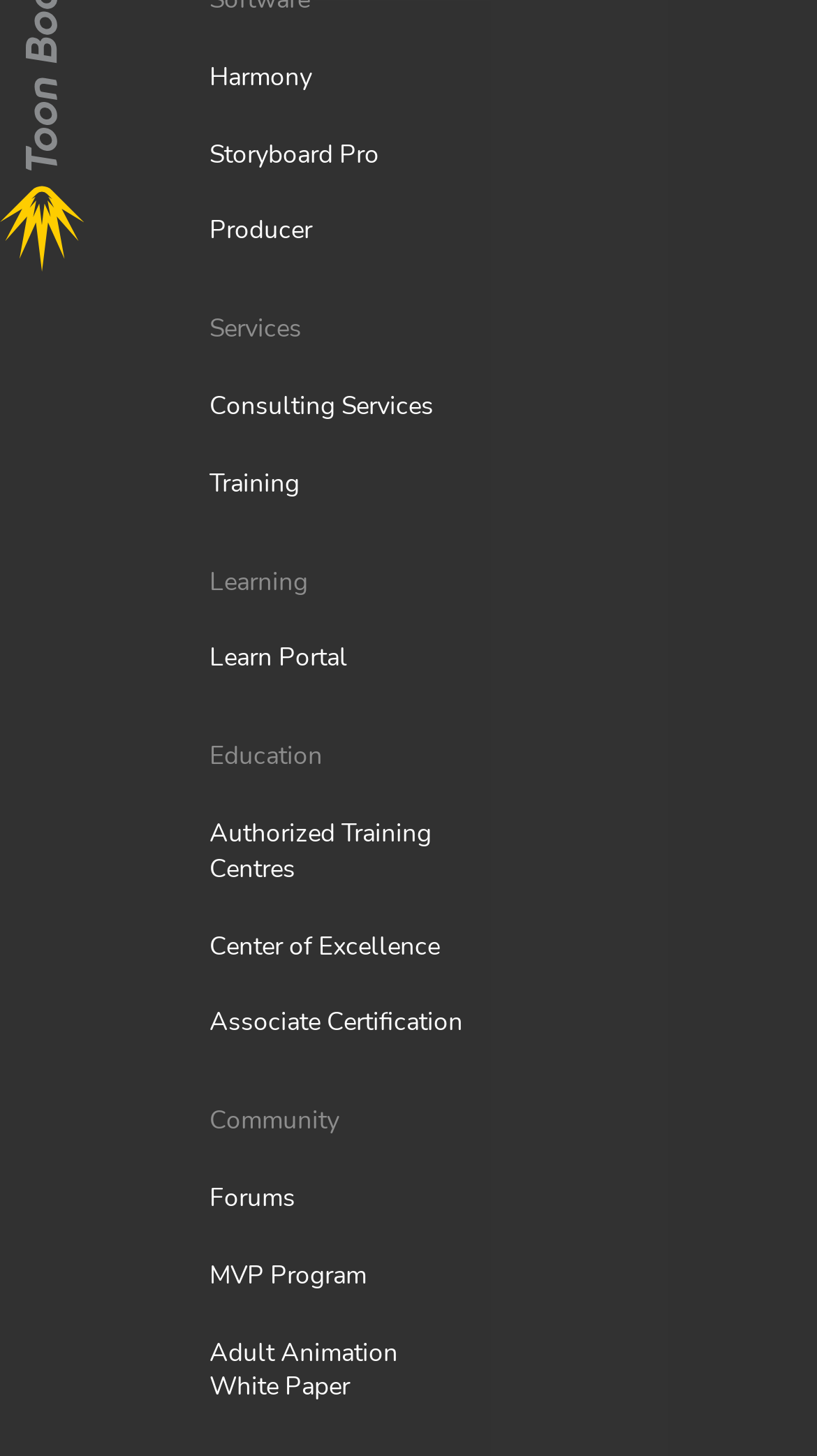Please give a succinct answer to the question in one word or phrase:
What is the last link on the webpage?

Adult Animation White Paper